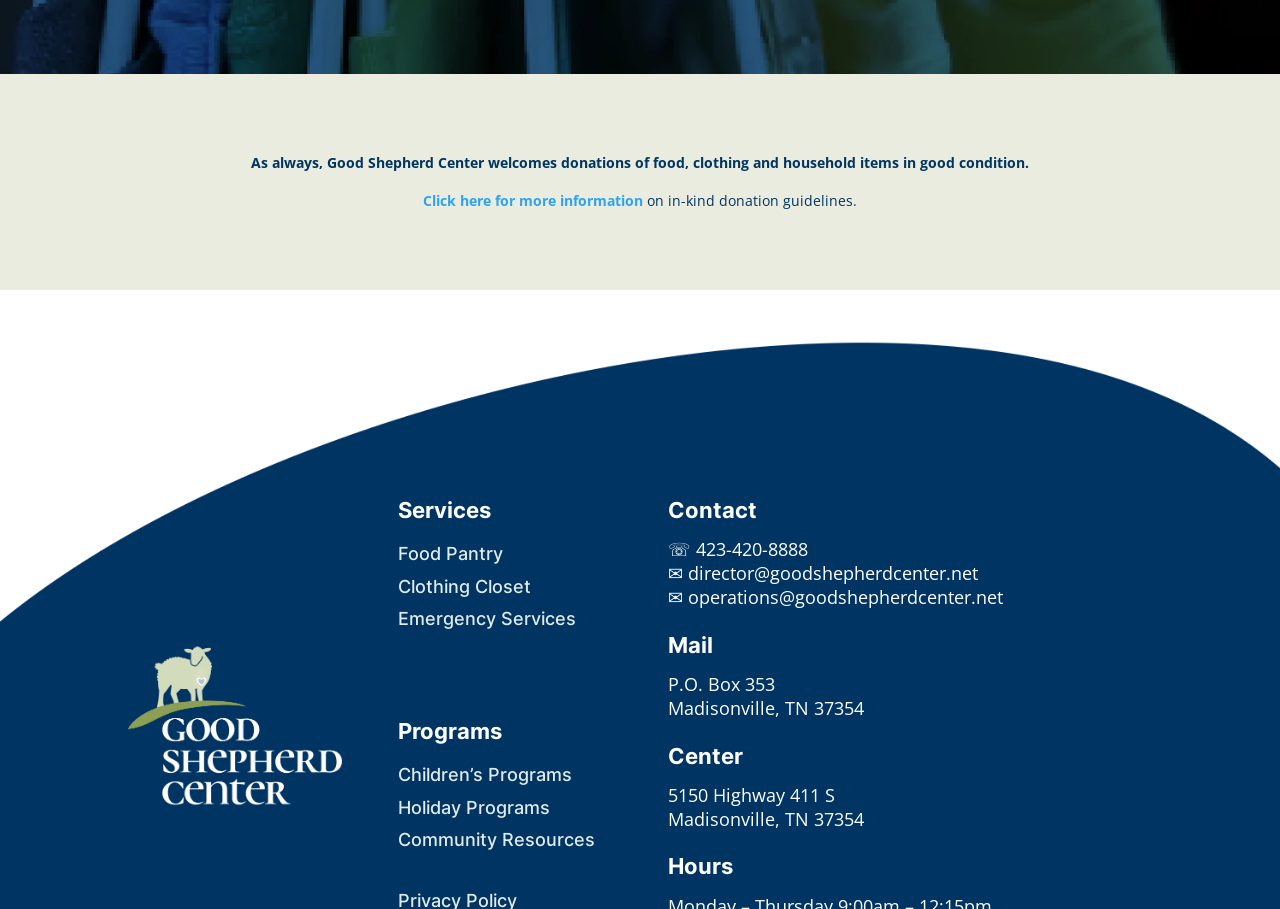Ascertain the bounding box coordinates for the UI element detailed here: "Emergency Services". The coordinates should be provided as [left, top, right, bottom] with each value being a float between 0 and 1.

[0.311, 0.669, 0.45, 0.692]